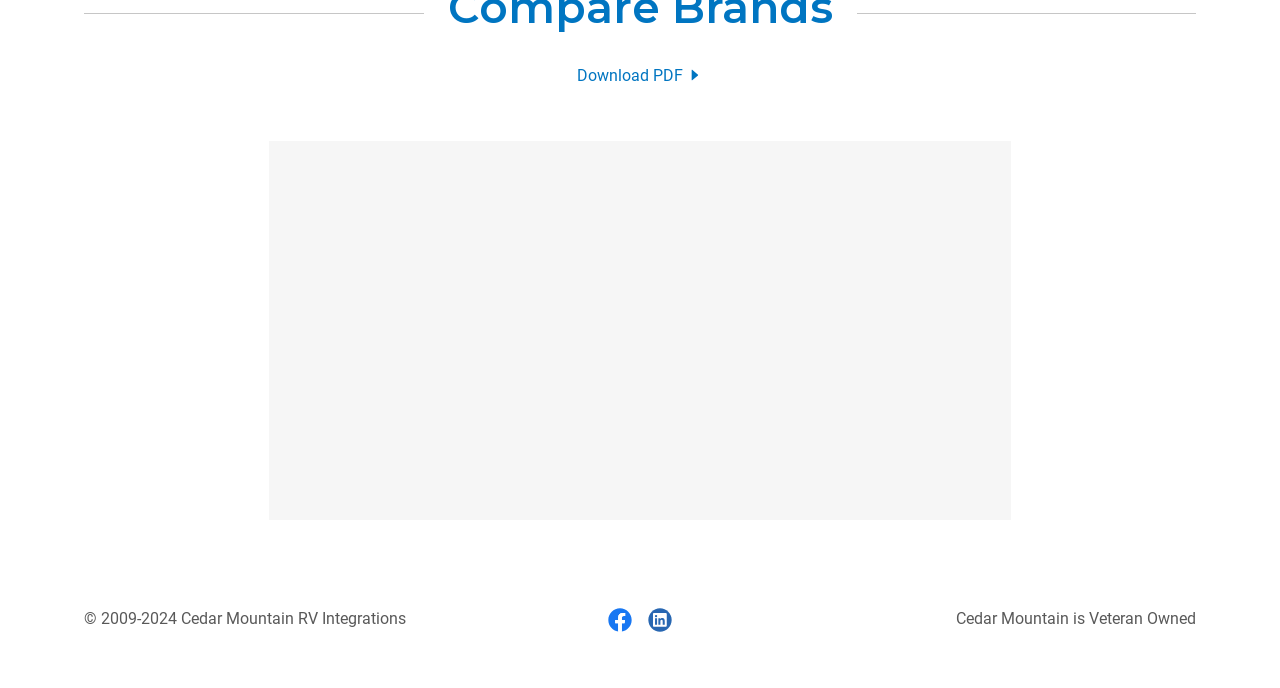What is the special characteristic of Cedar Mountain mentioned at the bottom?
Please provide a comprehensive answer to the question based on the webpage screenshot.

The text 'Cedar Mountain is Veteran Owned' is located at the bottom of the webpage, which indicates that Cedar Mountain has a special characteristic of being Veteran Owned.